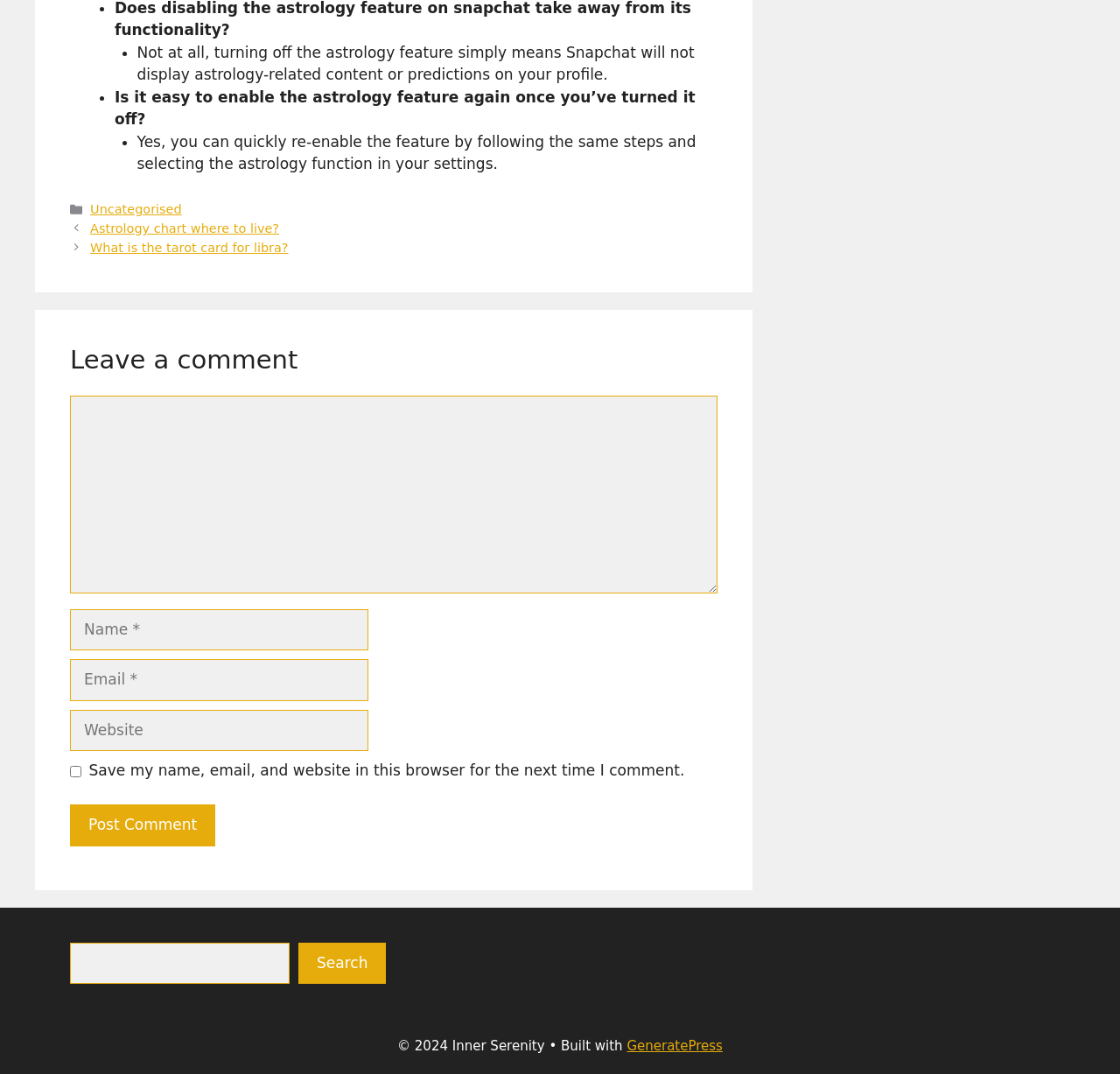What is the name of the website's theme?
Please provide a single word or phrase based on the screenshot.

GeneratePress